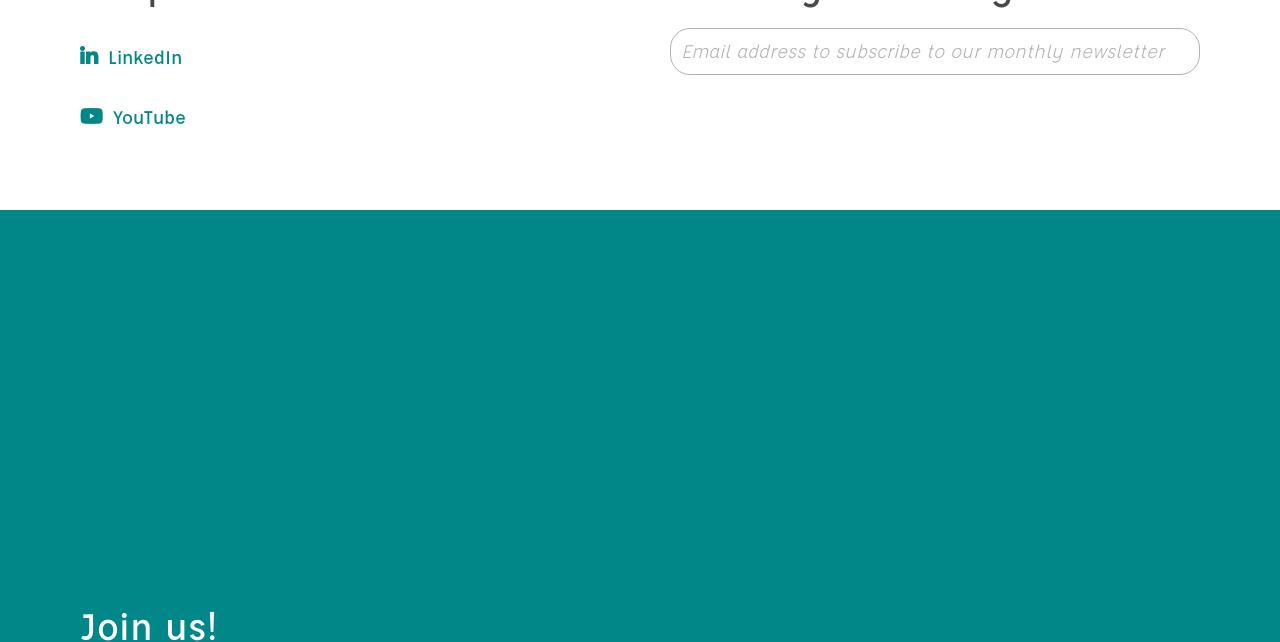What is the purpose of sharing personal data with a third-party company?
Deliver a detailed and extensive answer to the question.

The webpage explains that ICLEI Europe will share personal data with a company that provides its mailing software, and will only use it for the purpose of sending the Digest email. This is stated in the text 'ICLEI Europe will never sell your data, or pass it on to anyone else, but will share it with a company who provides its mailing software and will only use it for the purpose of sending you our Digest email'.